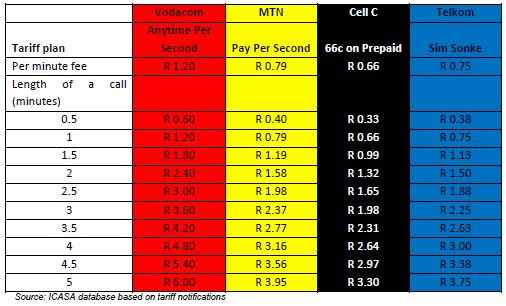Detail every significant feature and component of the image.

The image presents a comparative table of voice tariffs from major South African mobile operators: Vodacom, MTN, Cell C, and Telkom. It elaborates on the cost of calls based on the length of the call, ranging from 0.5 minutes to 5 minutes, and highlights the per-minute fees for each provider.

In the table, Vodacom is marked in red, indicating it is the most expensive option at R1.20 per minute, while MTN's pay-per-second rate stands at R0.79, making it the next costliest. Cell C and Telkom offer more economical rates, particularly noted for their affordable options at various lengths of calls. Each row details the costs incrementally as the duration of the call increases, allowing users to easily assess the financial implications of their telecom choices.

The source of the data is noted as the ICASA database, reflecting regulatory insights into the pricing structures of these telecommunications providers. This table serves as a vital resource for consumers aiming to make informed decisions regarding their mobile call tariffs.